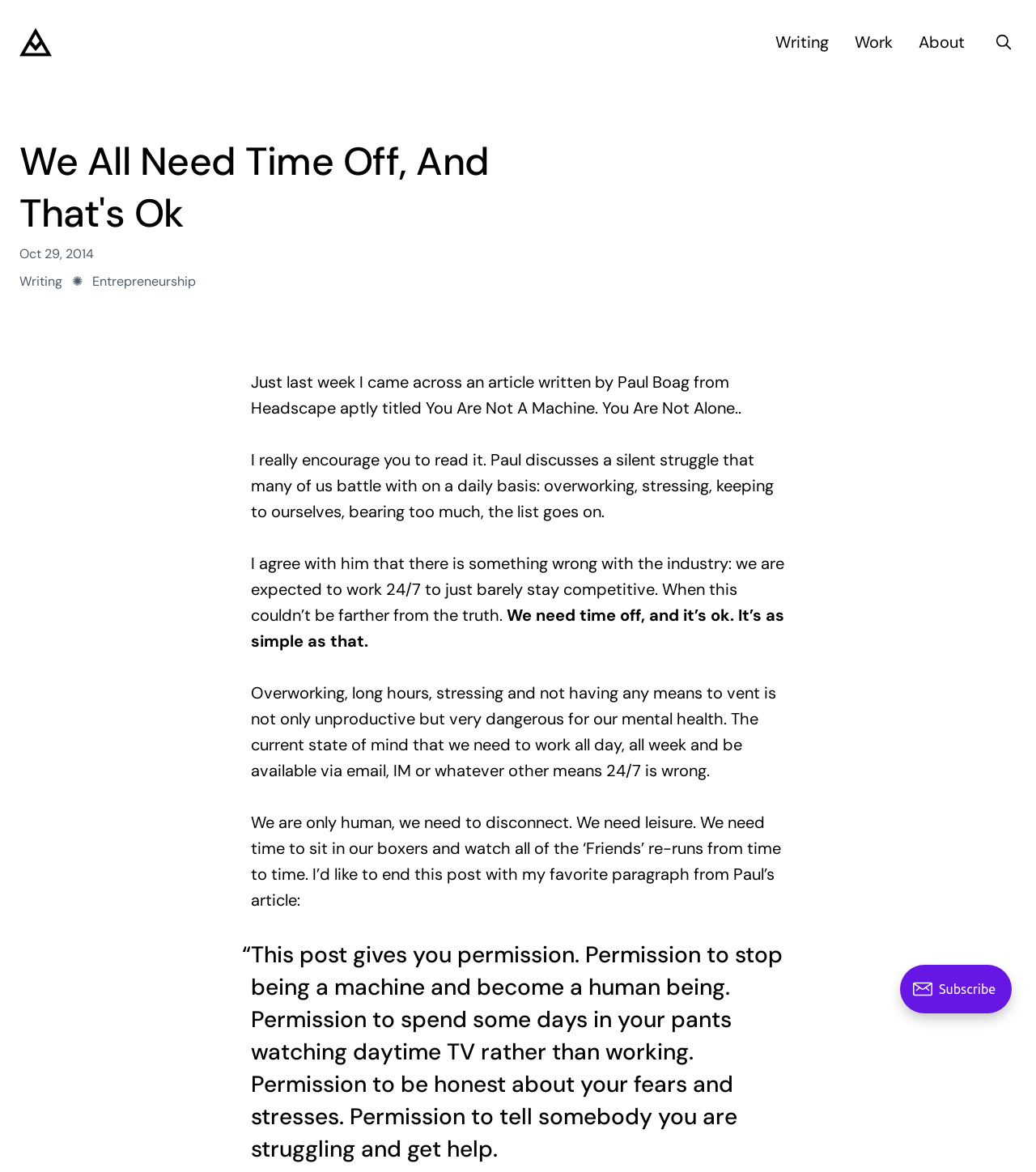Please find and generate the text of the main heading on the webpage.

We All Need Time Off, And That's Ok